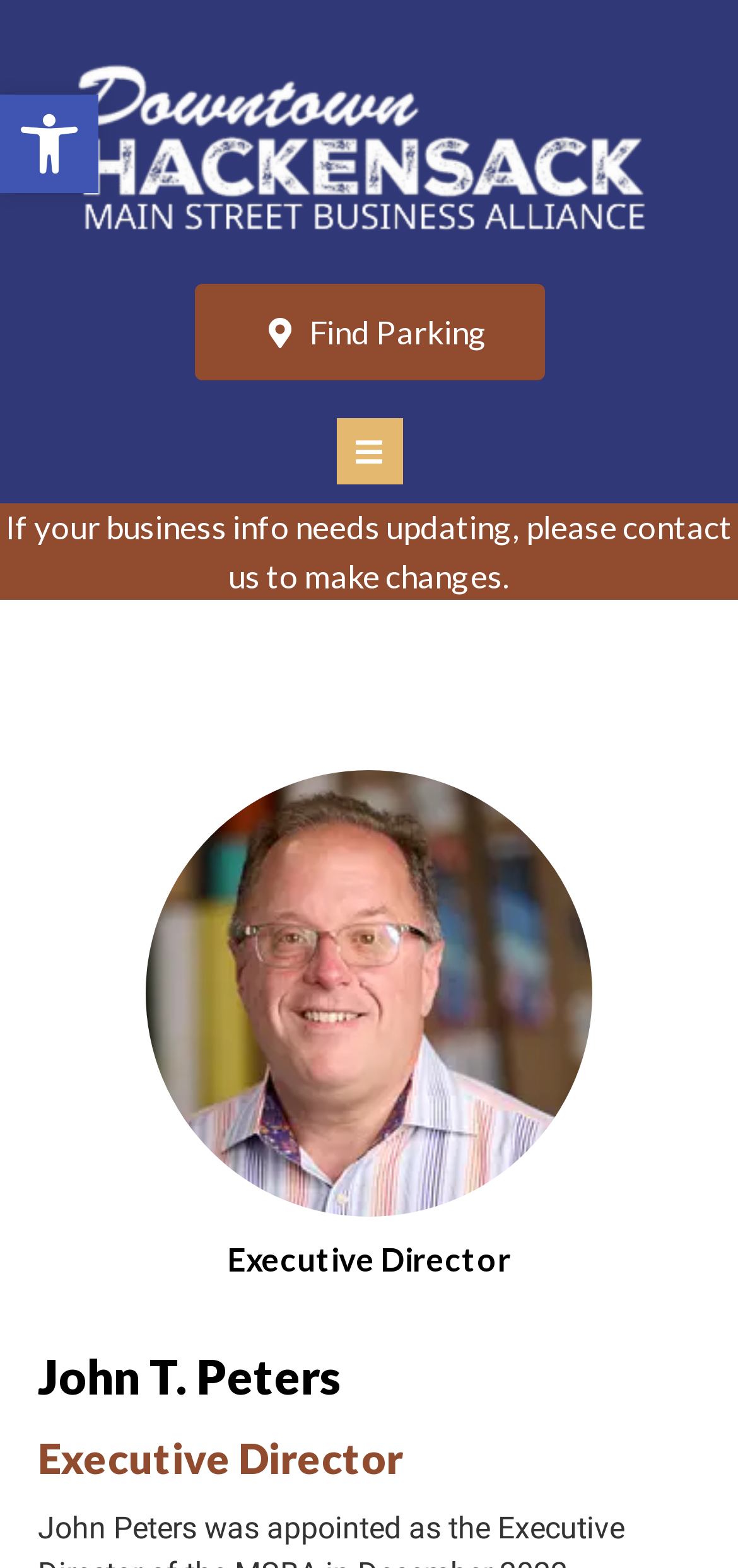What is the topic of the static text?
Based on the image, answer the question in a detailed manner.

The static text 'If your business info needs updating, please contact us to make changes.' is informing users that if their business information needs to be updated, they should contact the Main Street Business Alliance to make the necessary changes.